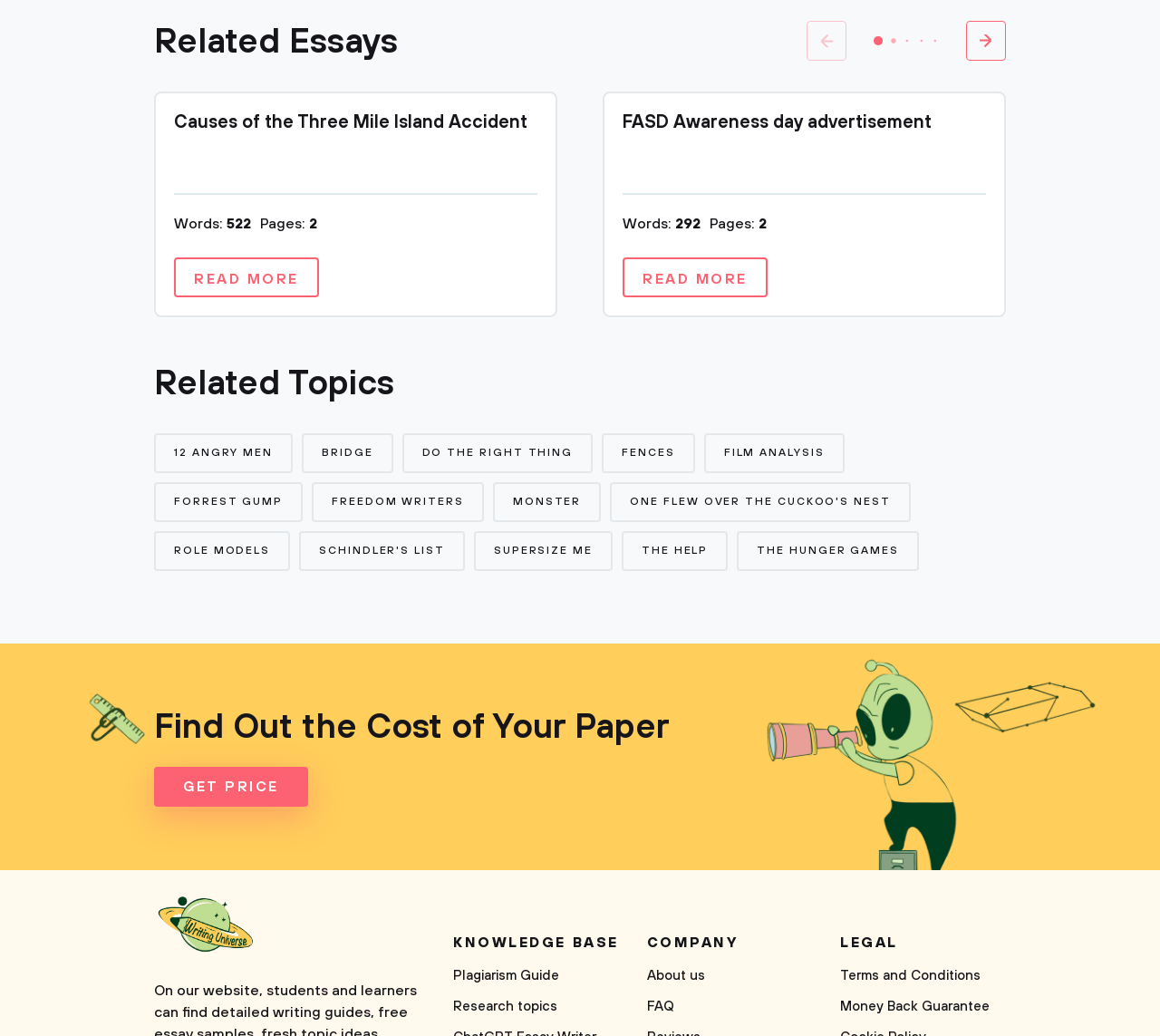What is the purpose of the 'Next slide' button?
Refer to the image and answer the question using a single word or phrase.

To navigate to the next slide